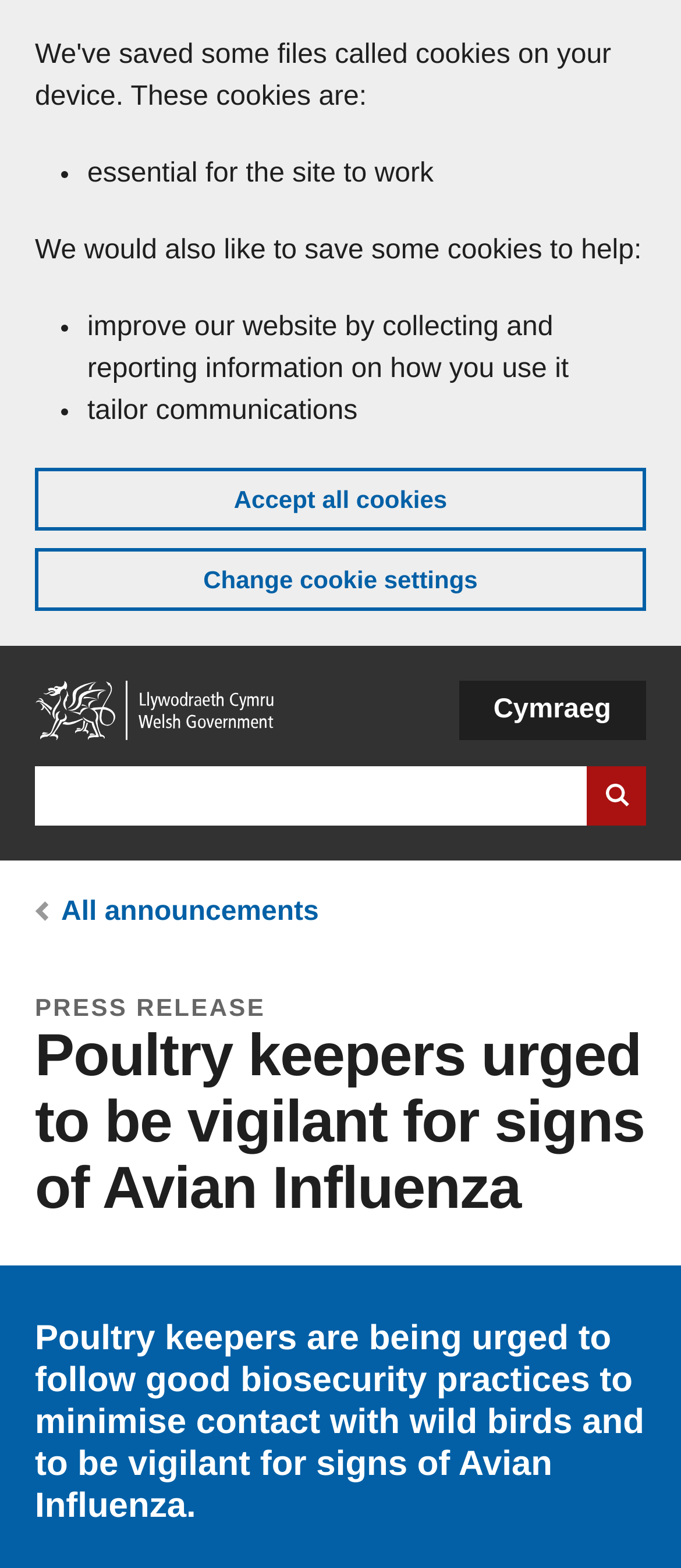Identify the bounding box coordinates of the area that should be clicked in order to complete the given instruction: "Go to the home page". The bounding box coordinates should be four float numbers between 0 and 1, i.e., [left, top, right, bottom].

[0.051, 0.434, 0.41, 0.472]